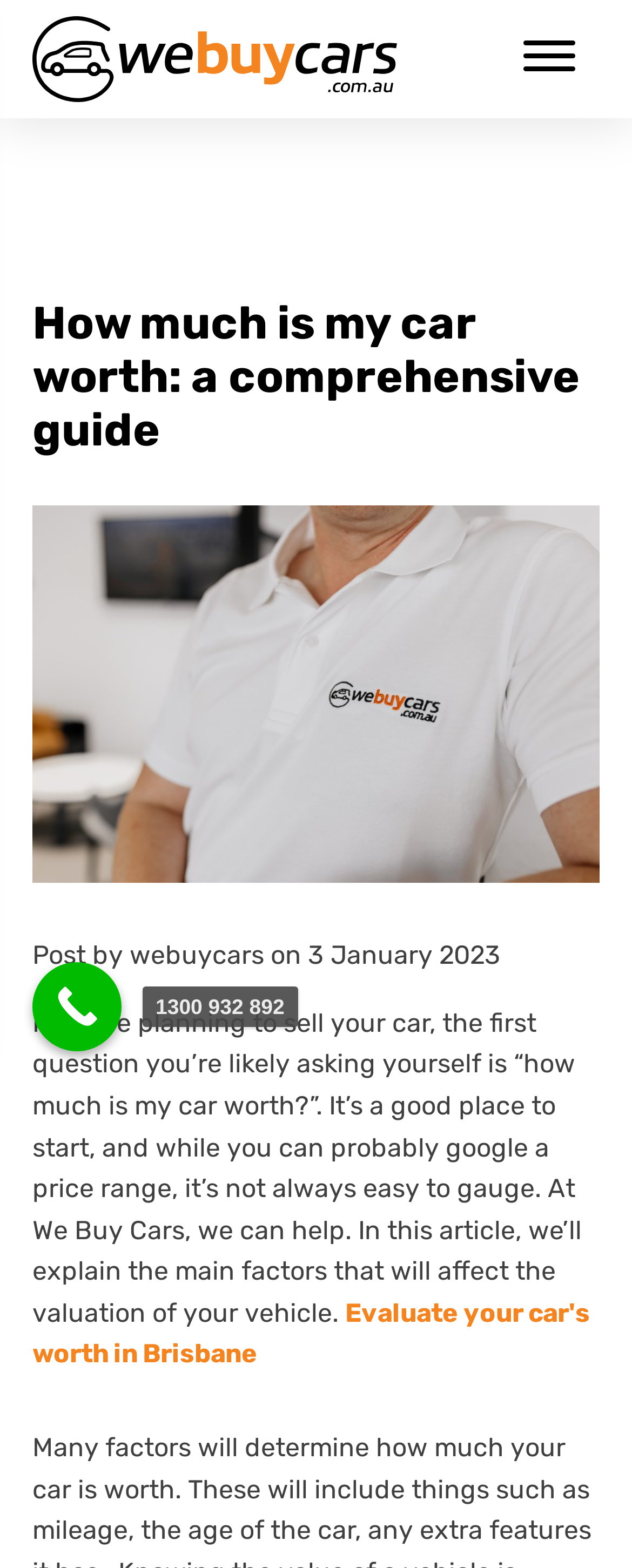Provide a one-word or one-phrase answer to the question:
When was the blog post published?

3 January 2023